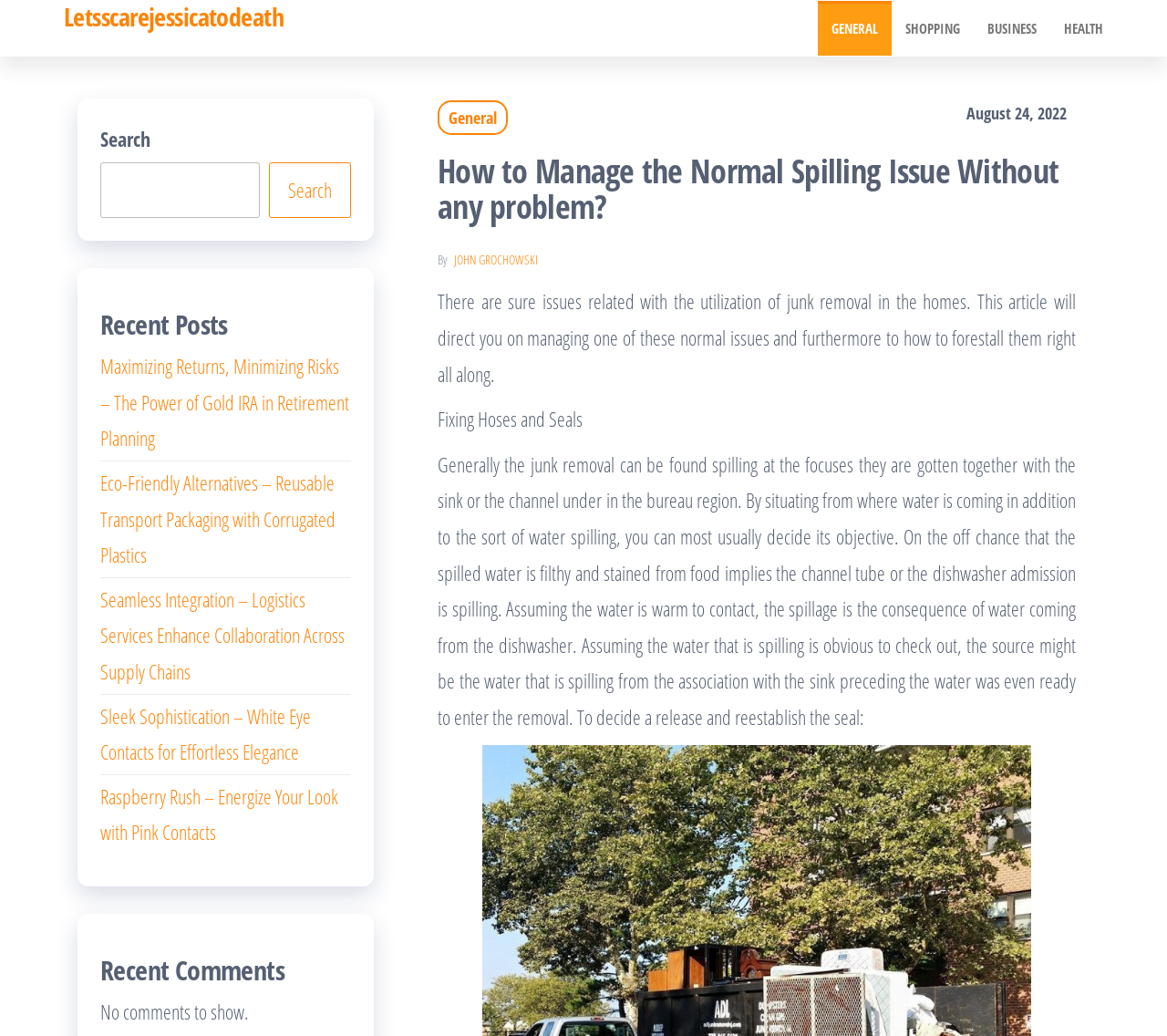Determine the heading of the webpage and extract its text content.

How to Manage the Normal Spilling Issue Without any problem?